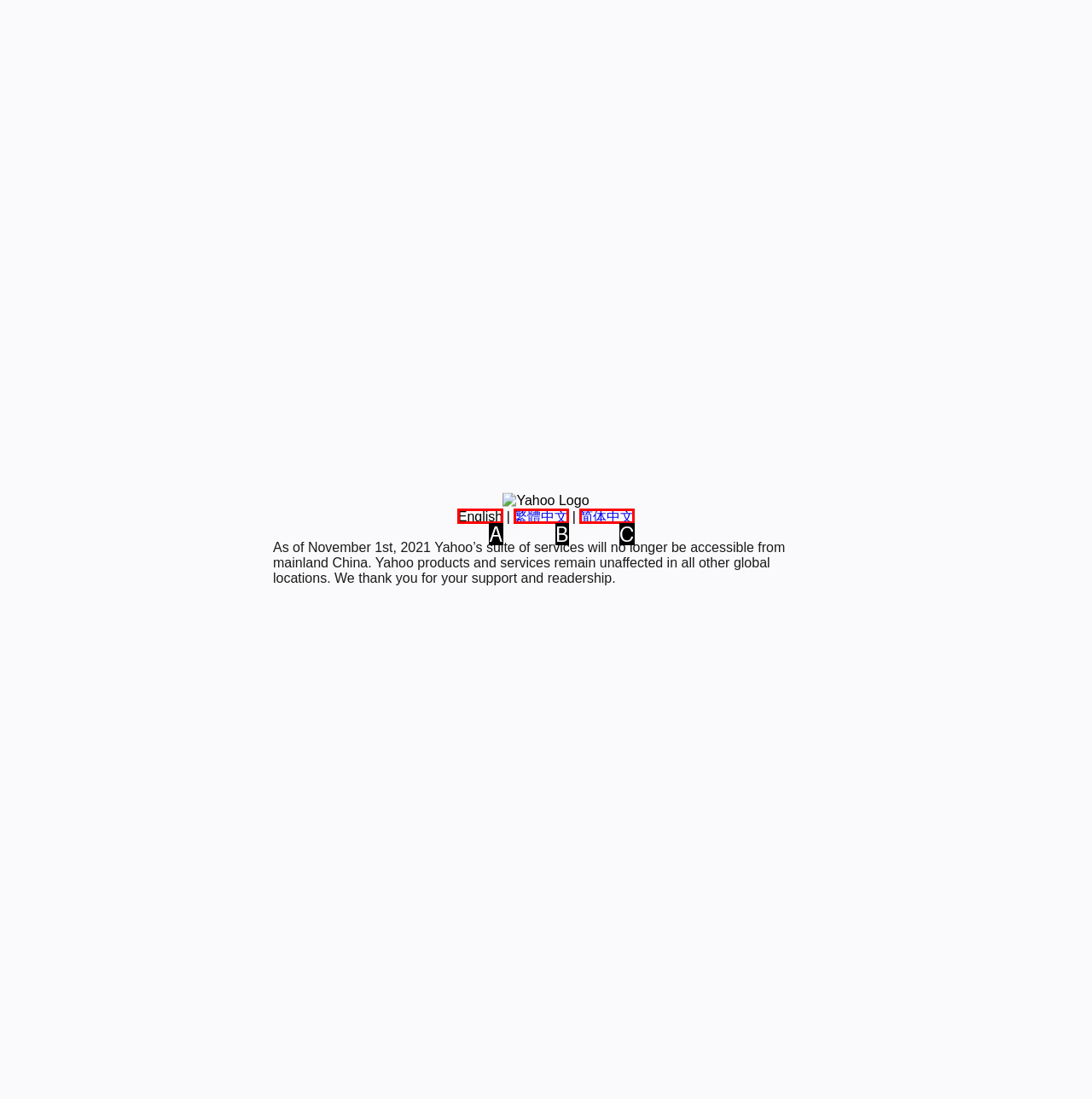Which UI element matches this description: 简体中文?
Reply with the letter of the correct option directly.

C